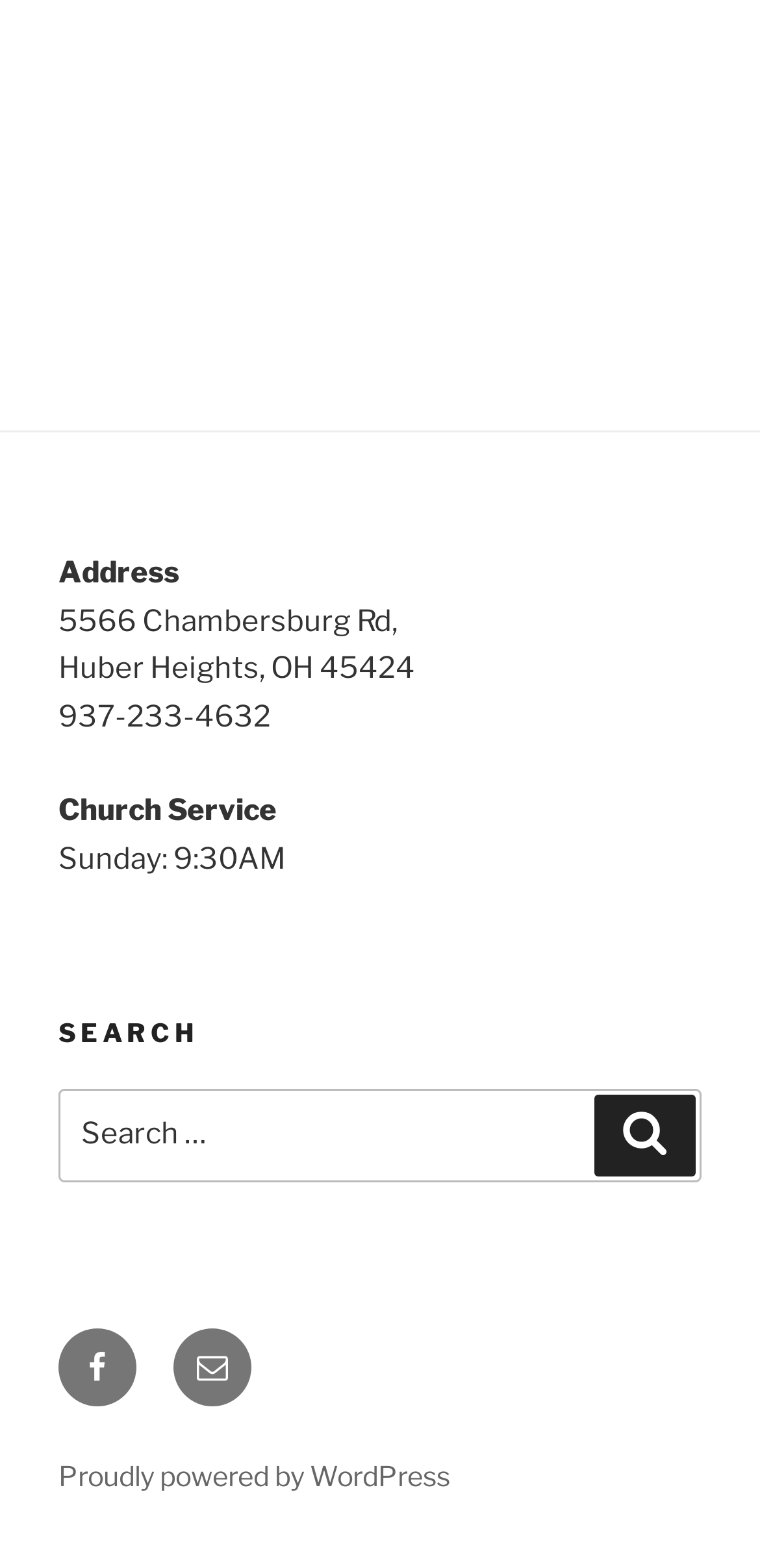What is the phone number of the church?
Please use the image to provide an in-depth answer to the question.

I found the phone number by looking at the footer section of the webpage, where it is listed below the address.